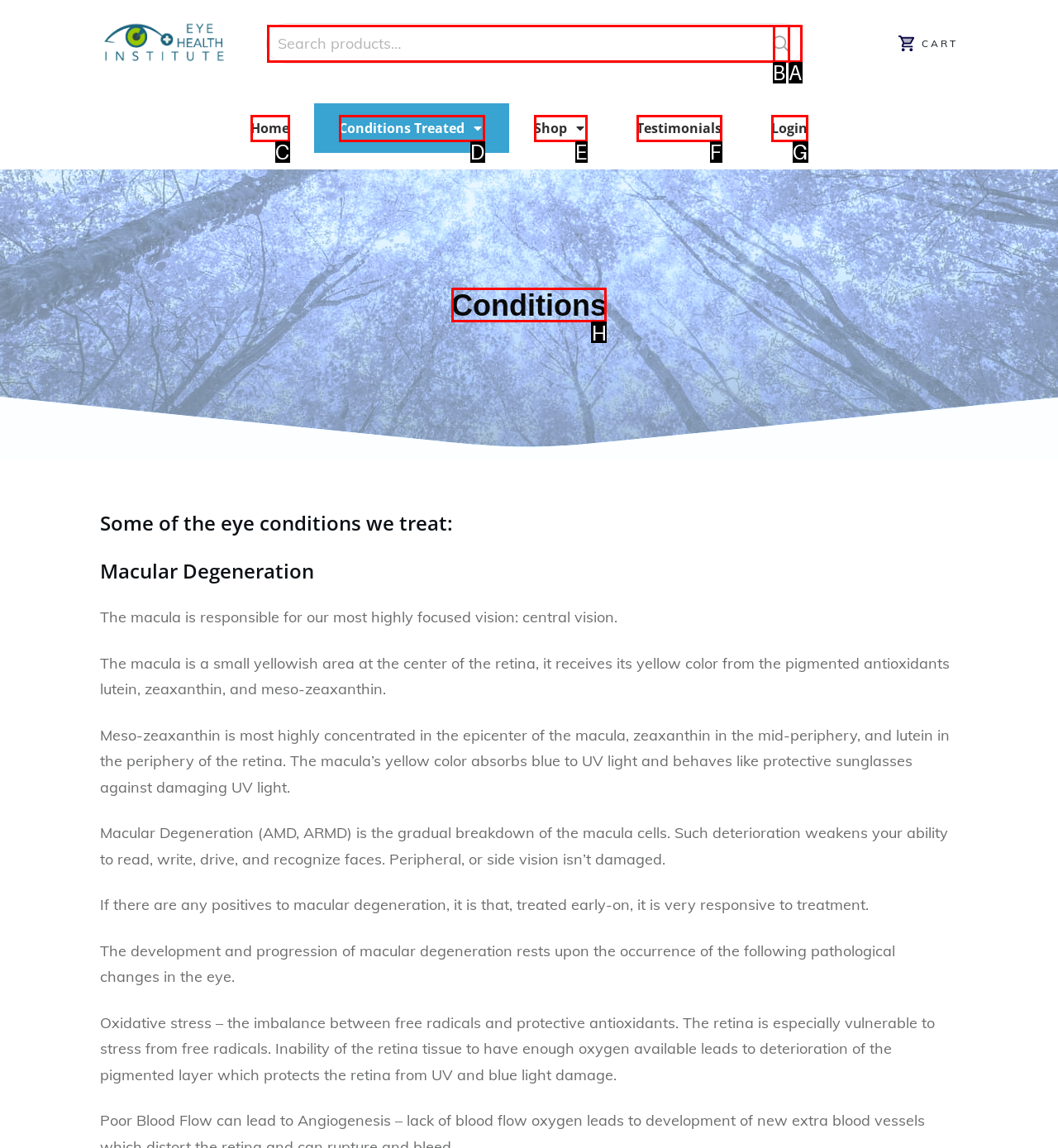Which HTML element matches the description: Contact the best? Answer directly with the letter of the chosen option.

None